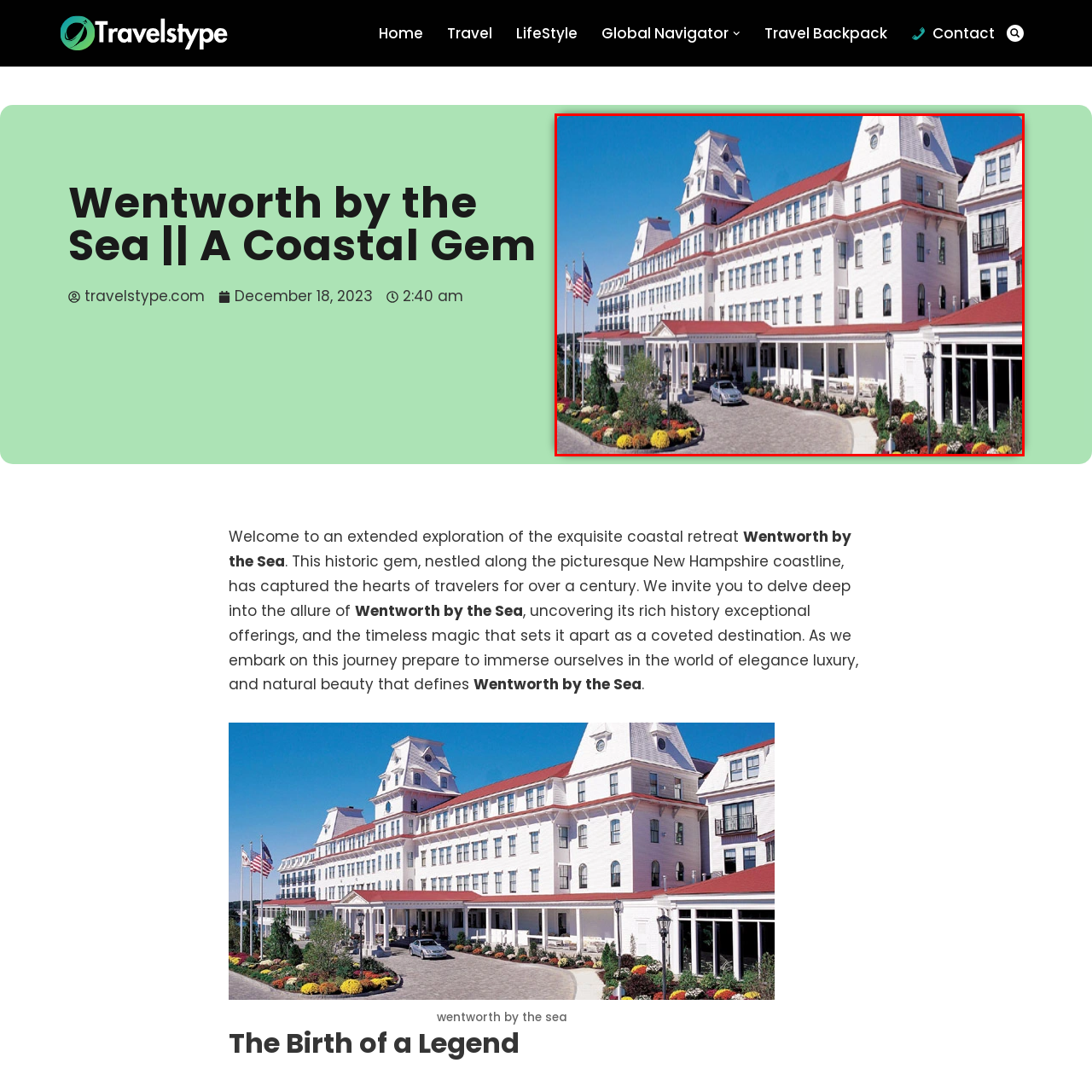What is symbolized by the American flags?
View the image encased in the red bounding box and respond with a detailed answer informed by the visual information.

The question asks about the symbolism of the American flags. According to the caption, the flags 'symbolize its rich heritage', which provides the answer.